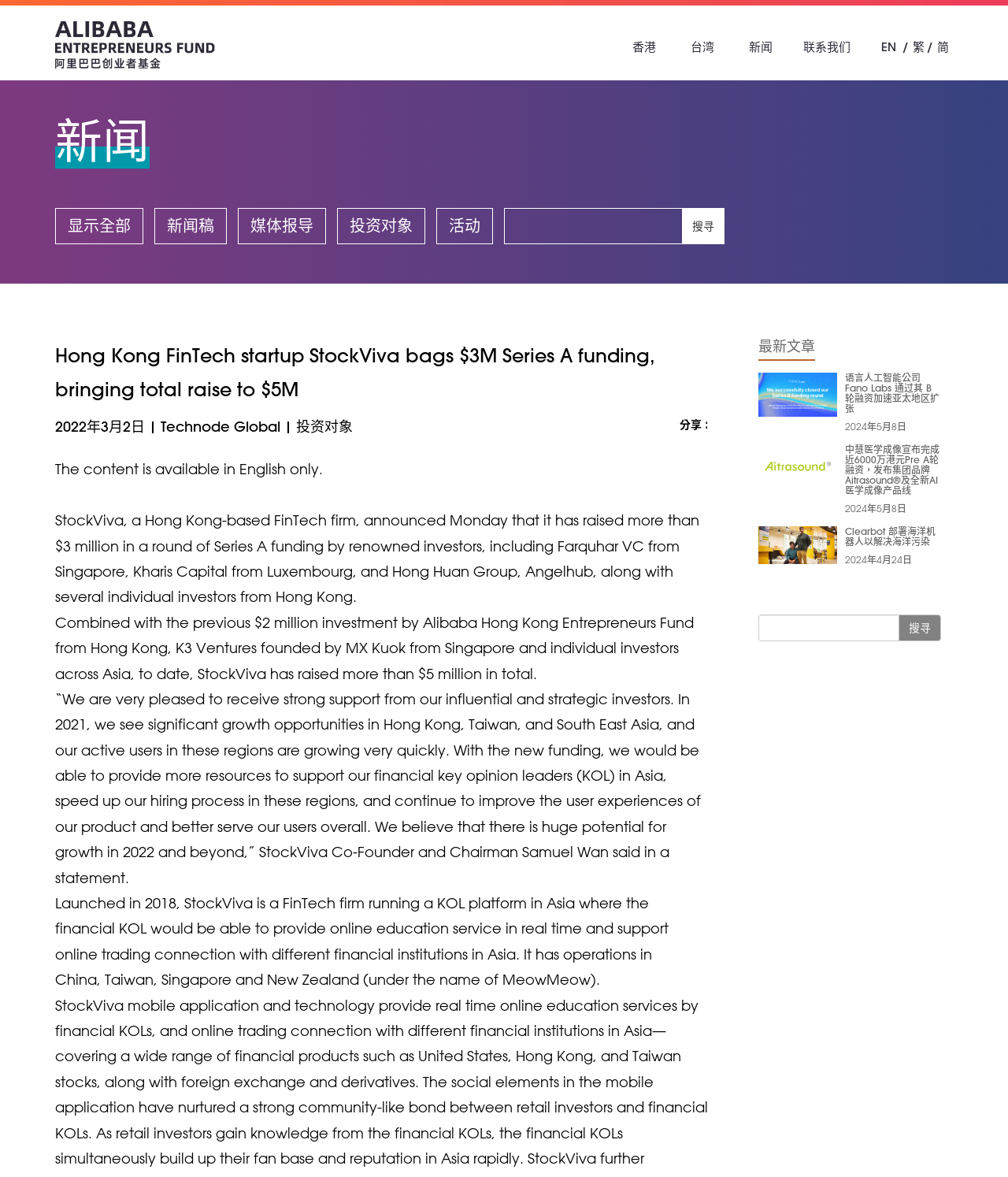Please specify the bounding box coordinates in the format (top-left x, top-left y, bottom-right x, bottom-right y), with values ranging from 0 to 1. Identify the bounding box for the UI component described as follows: 2024年5月8日

[0.838, 0.427, 0.899, 0.437]